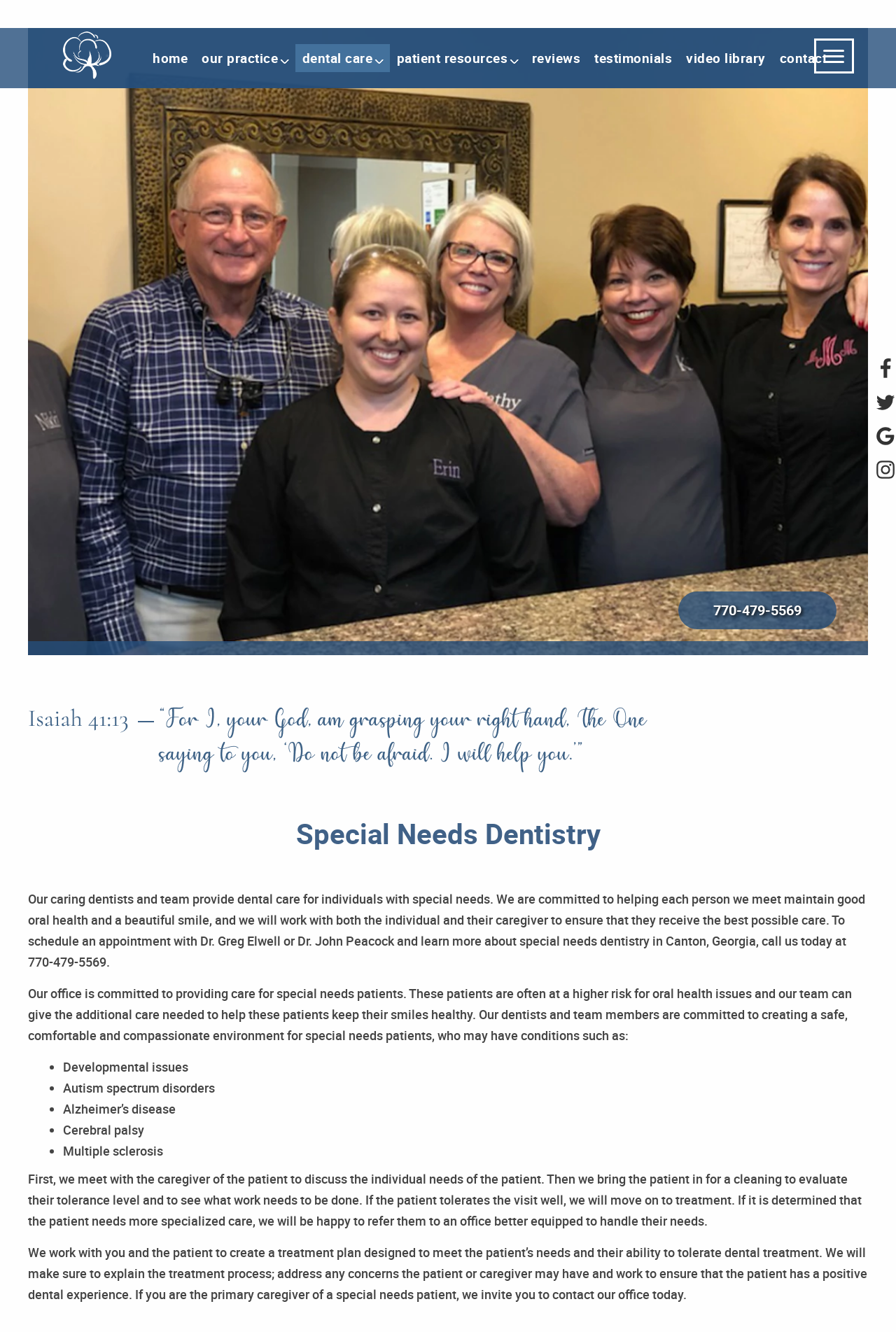What conditions do the dentists care for?
From the details in the image, provide a complete and detailed answer to the question.

I found the list of conditions by looking at the static text in the main section of the webpage, which mentions the office's commitment to providing care for special needs patients with conditions such as developmental issues, autism spectrum disorders, Alzheimer's disease, and more.